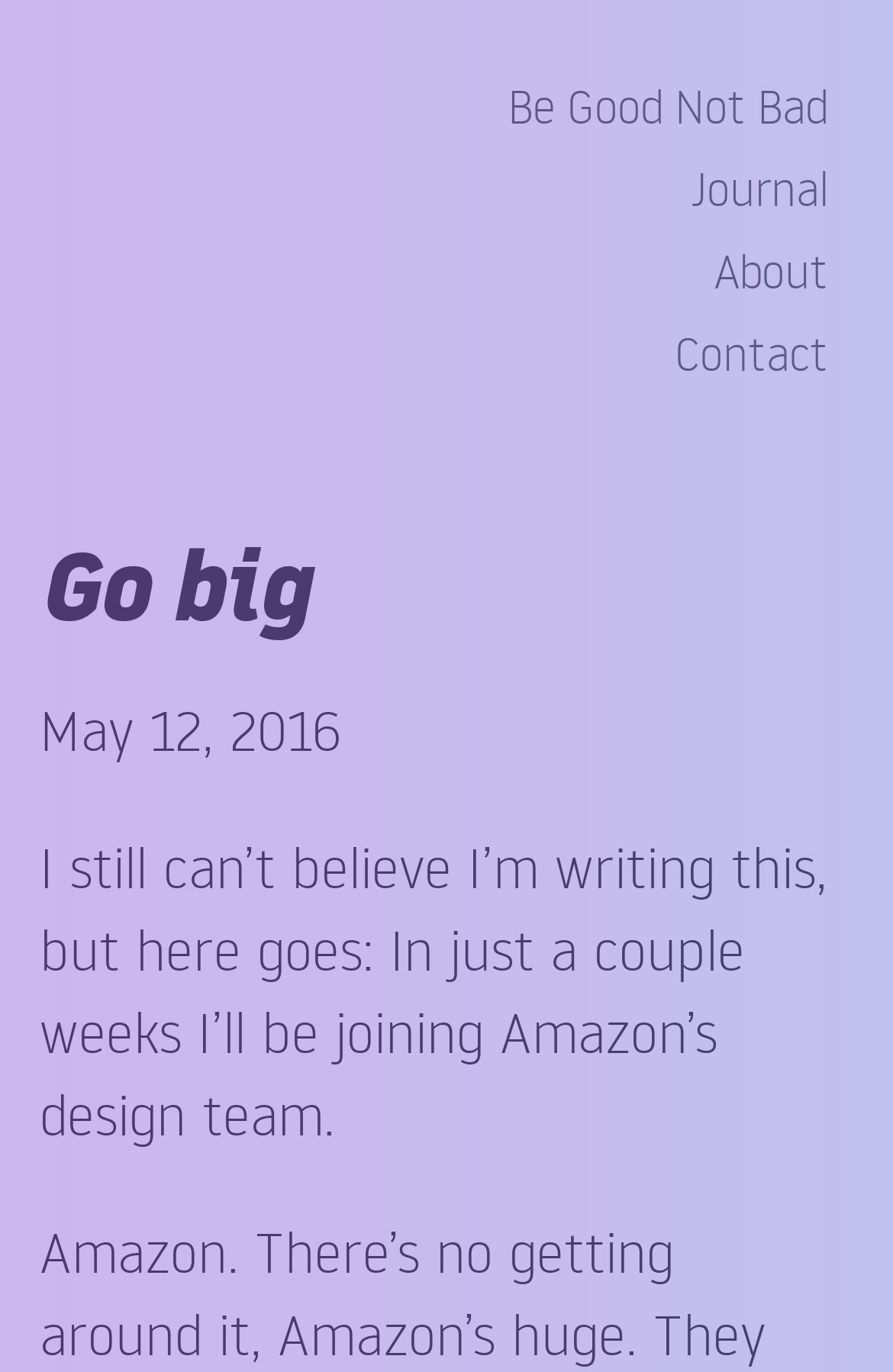Find the bounding box coordinates for the element described here: "Journal".

[0.773, 0.116, 0.927, 0.159]